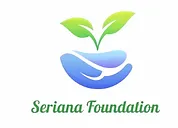Please provide a one-word or phrase answer to the question: 
What is the significance of the blue hand in the logo?

Nurturing